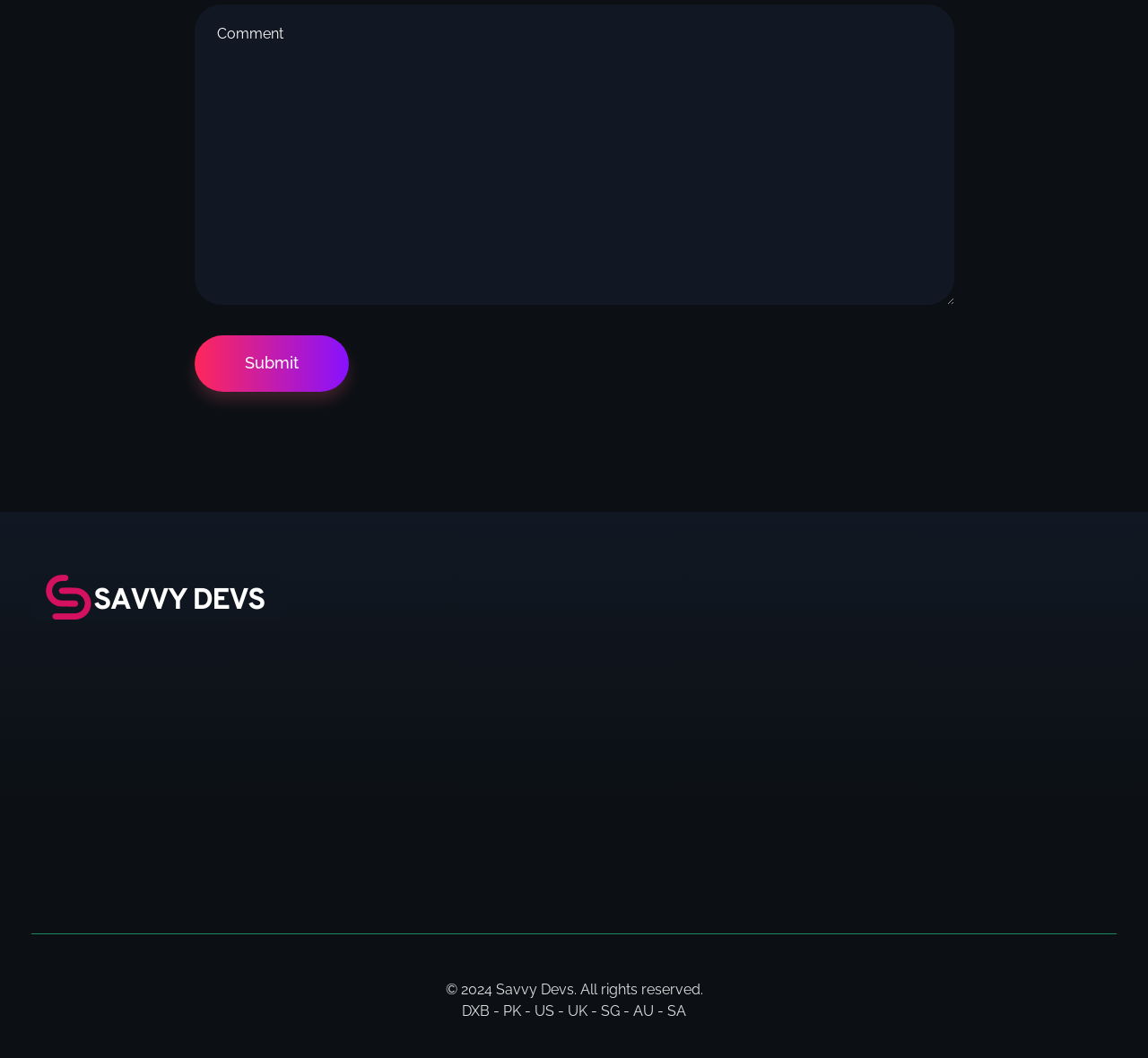Identify the bounding box coordinates for the region of the element that should be clicked to carry out the instruction: "Go to the home page". The bounding box coordinates should be four float numbers between 0 and 1, i.e., [left, top, right, bottom].

[0.342, 0.585, 0.384, 0.622]